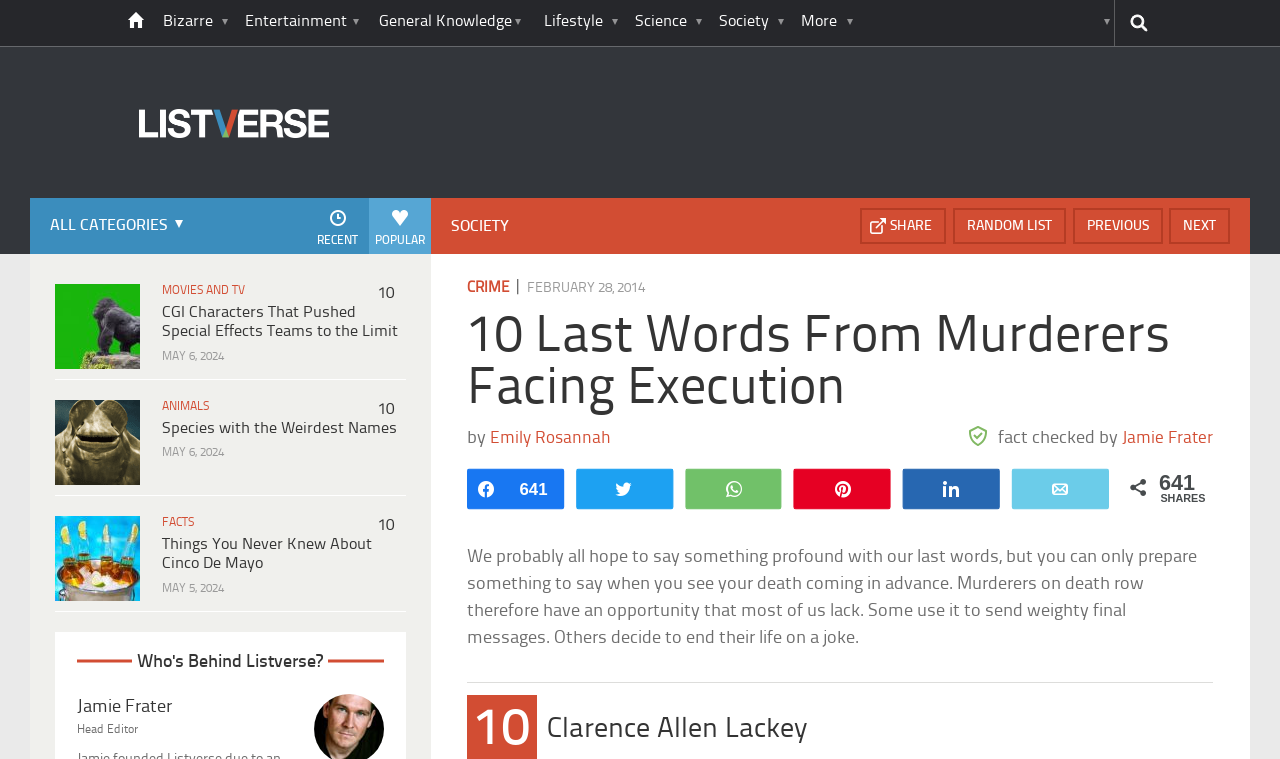What is the date of the article '10 CGI Characters That Pushed Special Effects Teams to the Limit'?
Answer the question with a single word or phrase, referring to the image.

MAY 6, 2024